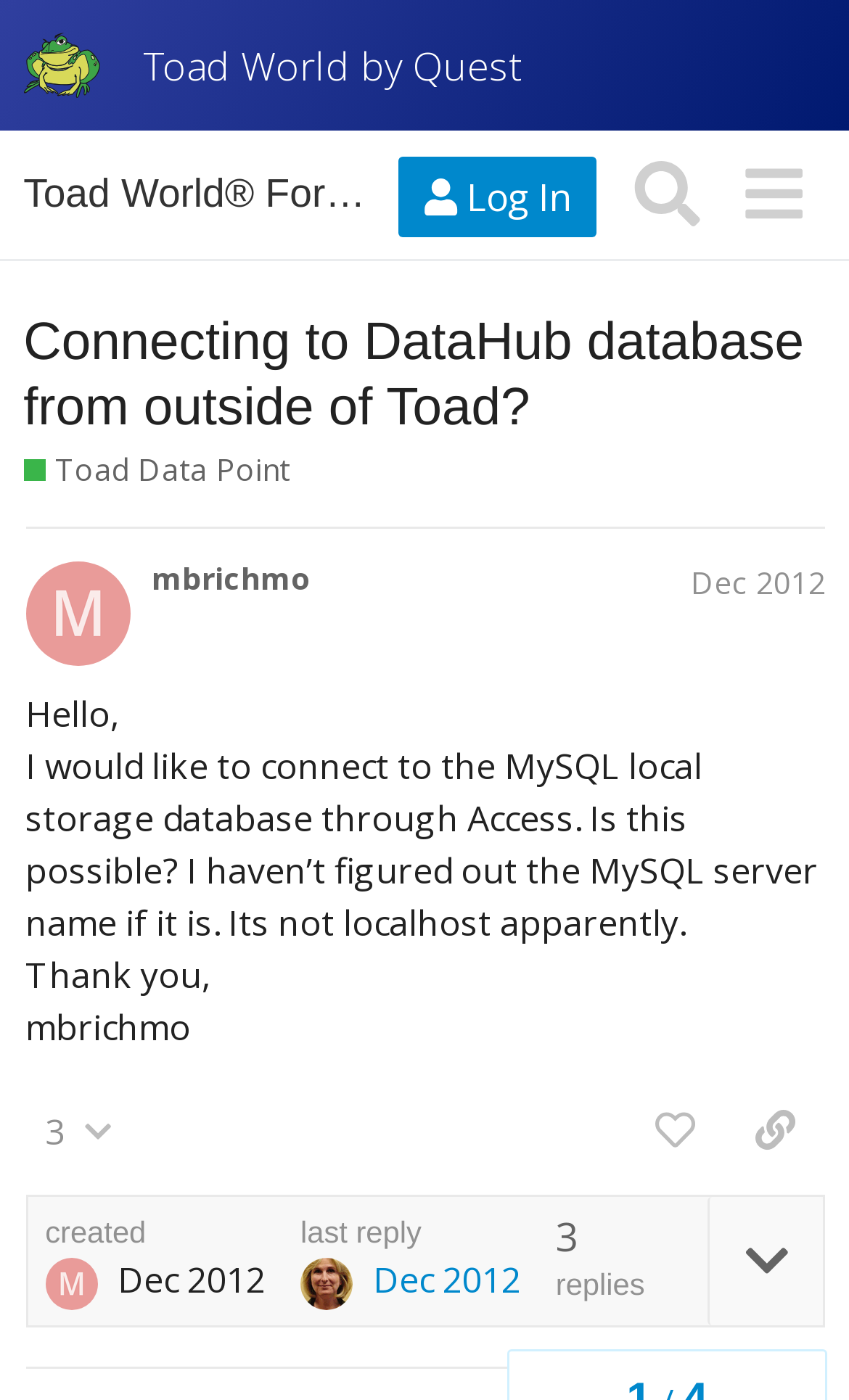Offer a detailed explanation of the webpage layout and contents.

The webpage appears to be a forum discussion page on the Toad World website. At the top, there is a header section with a link to "Toad World by Quest" on the left and a login button on the right. Below the header, there is a search button and a menu button.

The main content of the page is a discussion thread titled "Connecting to DataHub database from outside of Toad?" with a description of "Improve analysis productivity by streamlining data access, preparation and provisioning." The thread is started by a user named "mbrichmo" in December 2012.

The first post in the thread is from "mbrichmo" and contains a question about connecting to a MySQL local storage database through Access. The post is followed by a series of buttons and links, including a "This post has 3 replies" button, a "like this post" button, and a "copy a link to this post to clipboard" button.

Below the first post, there are indicators showing the creation date and time of the post, as well as the number of replies. There is also a link to the last reply in the thread, which is dated December 2012.